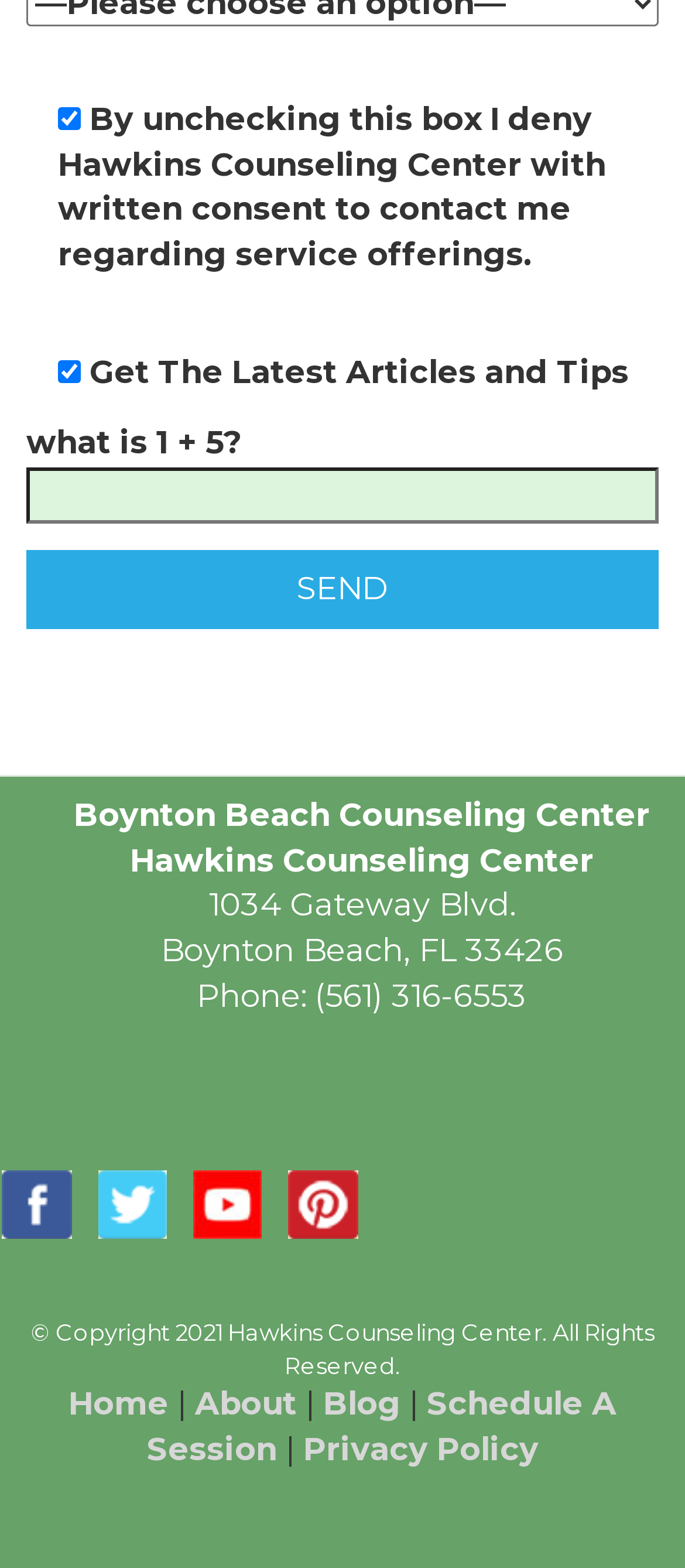Respond to the question below with a concise word or phrase:
What is the phone number of the counseling center?

(561) 316-6553